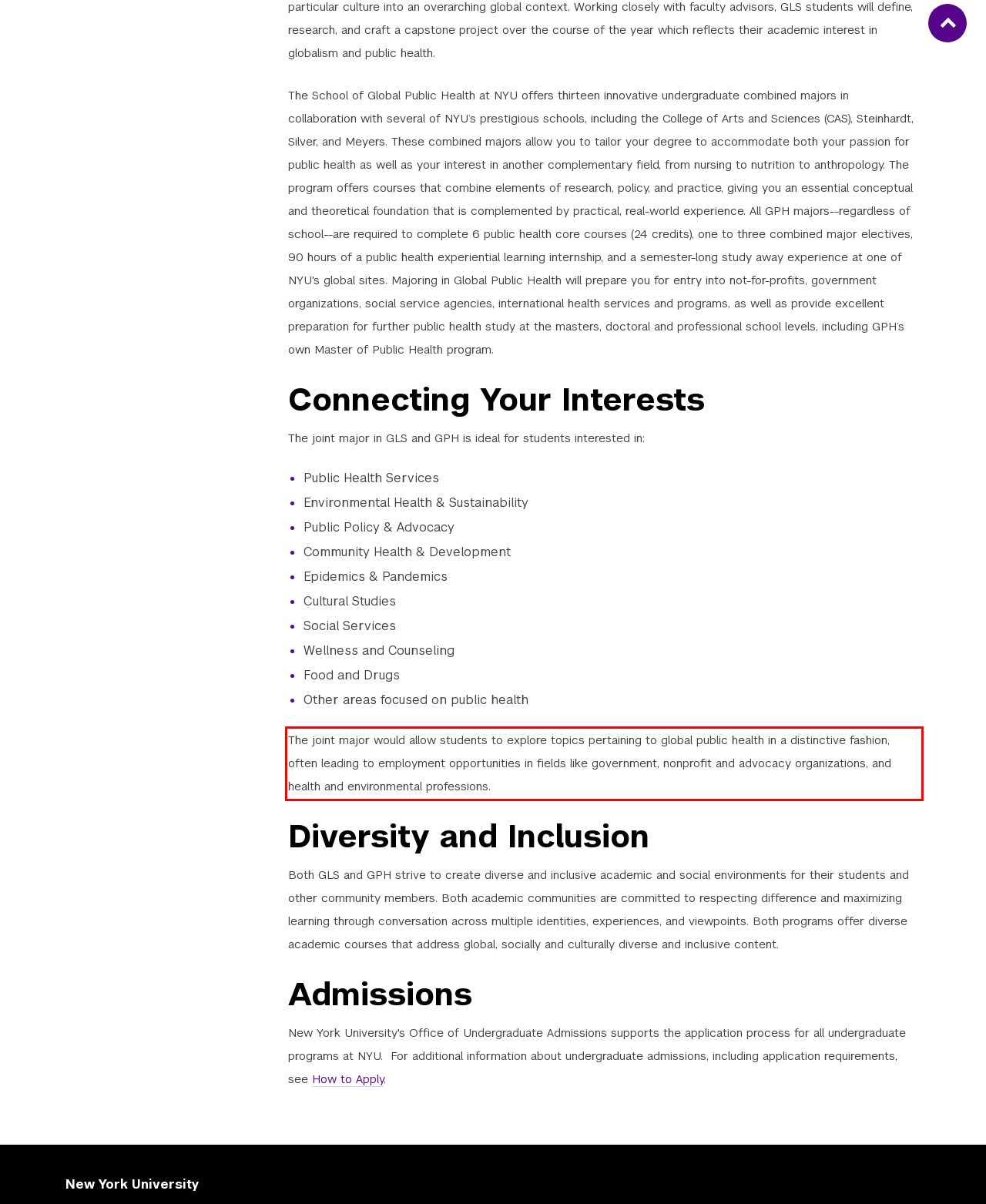Please examine the webpage screenshot containing a red bounding box and use OCR to recognize and output the text inside the red bounding box.

The joint major would allow students to explore topics pertaining to global public health in a distinctive fashion, often leading to employment opportunities in fields like government, nonprofit and advocacy organizations, and health and environmental professions.